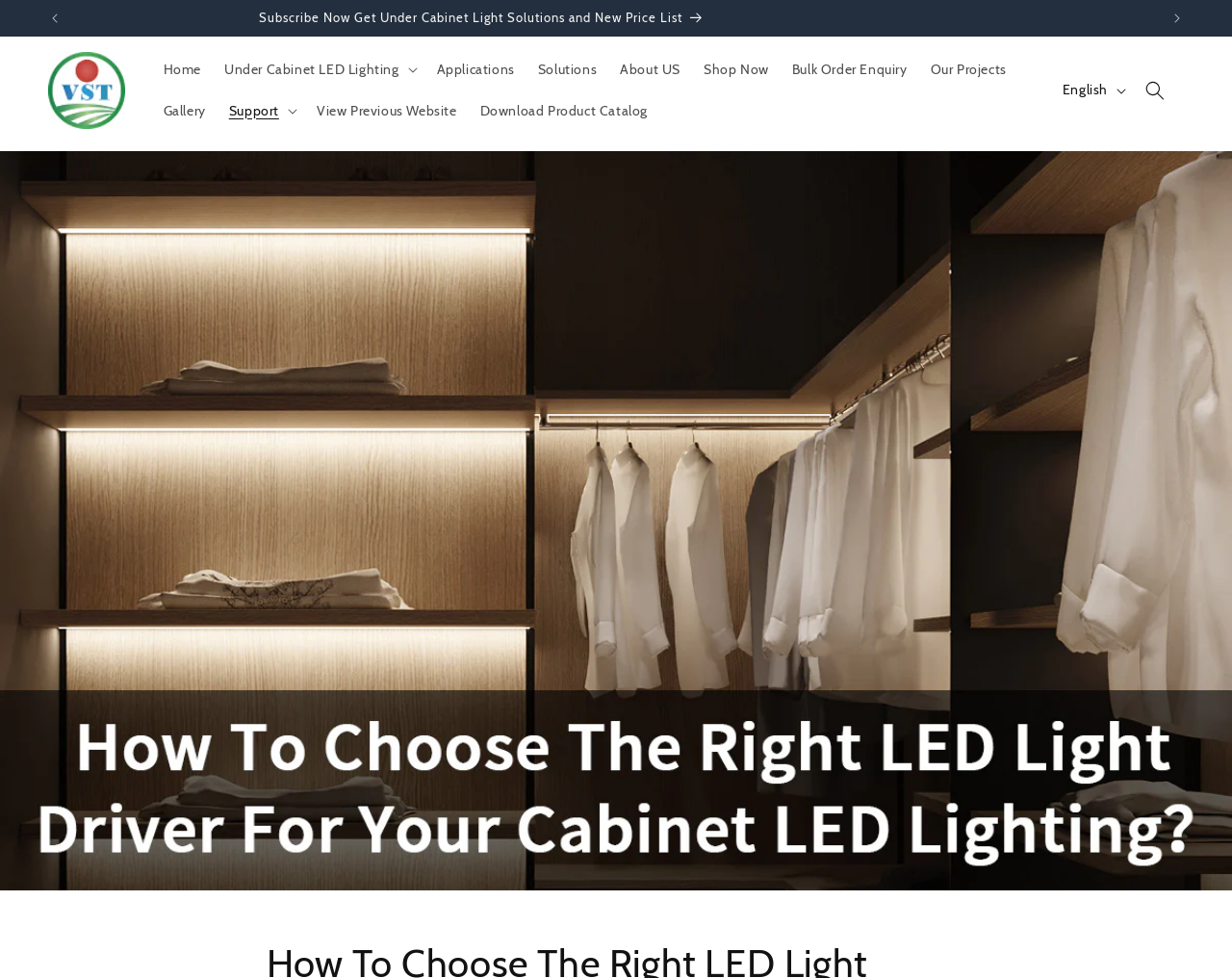Identify the text that serves as the heading for the webpage and generate it.

How To Choose The Right LED Light Driver For Your Cabinet LED Lighting？